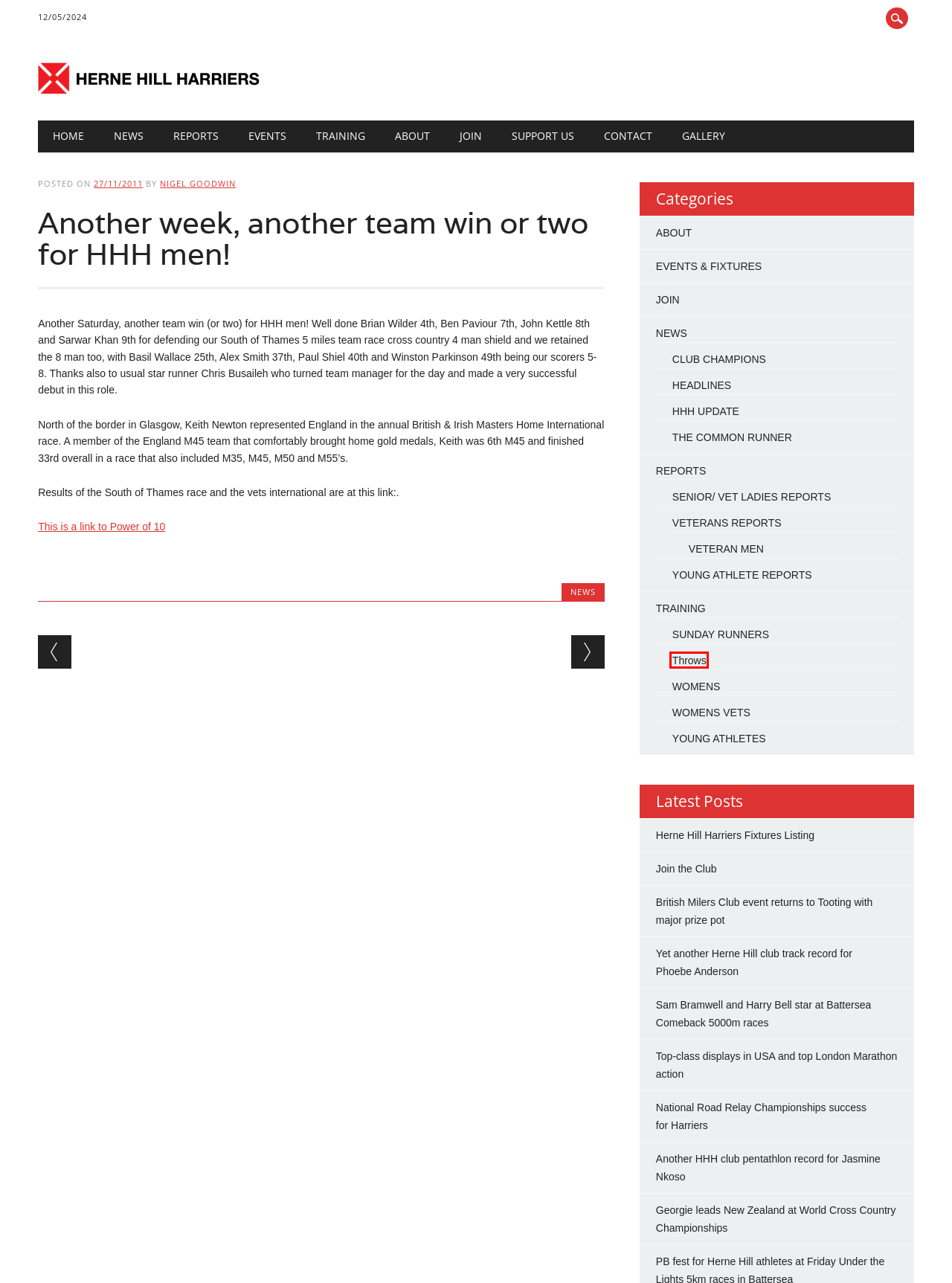You’re provided with a screenshot of a webpage that has a red bounding box around an element. Choose the best matching webpage description for the new page after clicking the element in the red box. The options are:
A. National Road Relay Championships success for Harriers – Herne Hill Harriers
B. THE COMMON RUNNER – Herne Hill Harriers
C. Georgie leads New Zealand at World Cross Country Championships – Herne Hill Harriers
D. HEADLINES – Herne Hill Harriers
E. Results Lookup
F. new gallery – Herne Hill Harriers
G. Throws – Herne Hill Harriers
H. Herne Hill Harriers

G